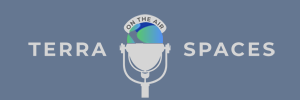What is the shape of the design above the microphone?
Craft a detailed and extensive response to the question.

According to the caption, above the microphone, in a circular design, are the words 'ON THE AIR', suggesting an active and engaging audio experience. This implies that the design element above the microphone is circular in shape.